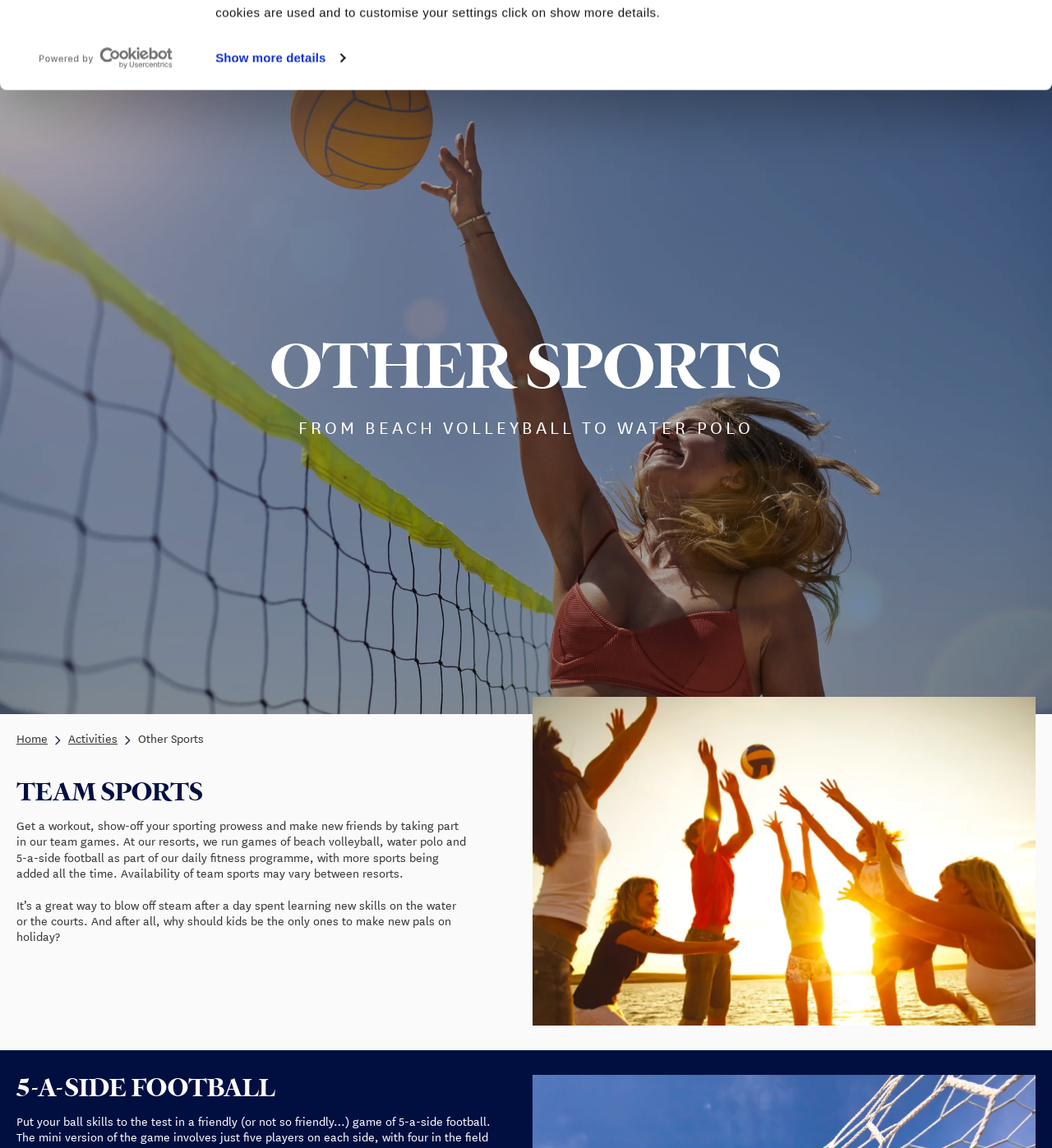What is the purpose of the team sports?
Using the information from the image, provide a comprehensive answer to the question.

According to the webpage, the team sports are a great way to make new friends on holiday, in addition to getting a workout and showing off sporting prowess.